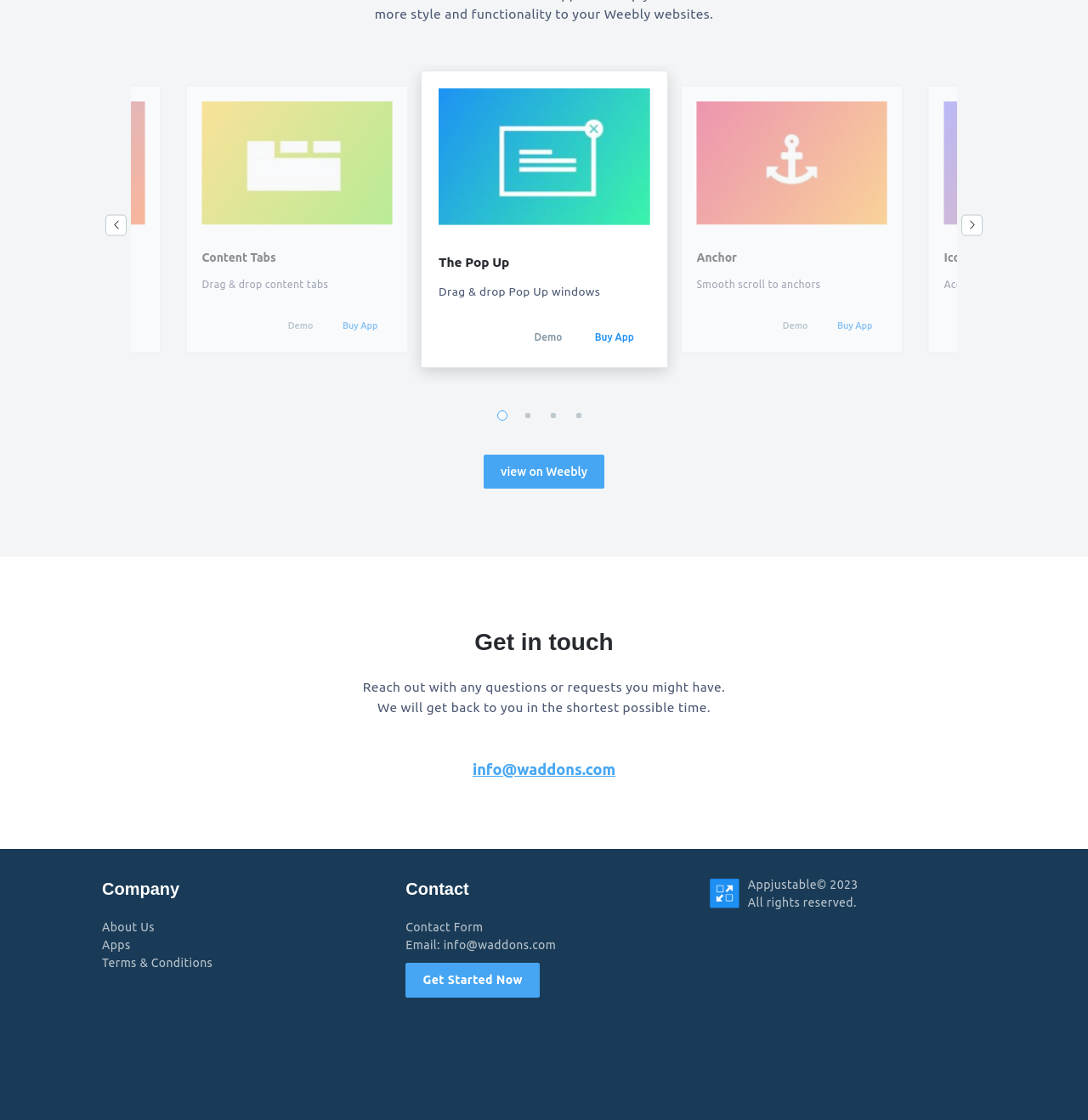Please identify the bounding box coordinates of the area that needs to be clicked to fulfill the following instruction: "Visit the Remix Sydney website."

None